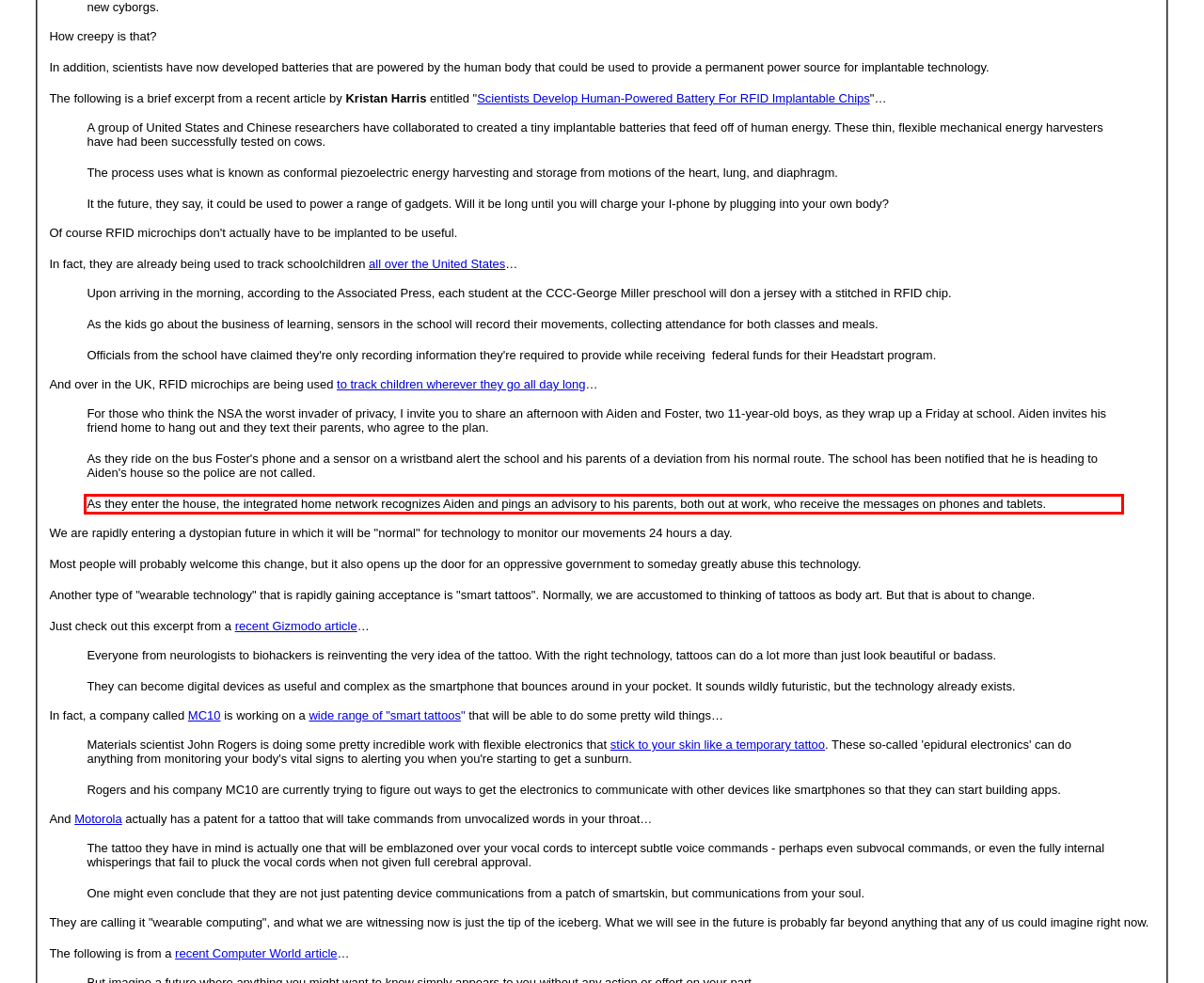Perform OCR on the text inside the red-bordered box in the provided screenshot and output the content.

As they enter the house, the integrated home network recognizes Aiden and pings an advisory to his parents, both out at work, who receive the messages on phones and tablets.